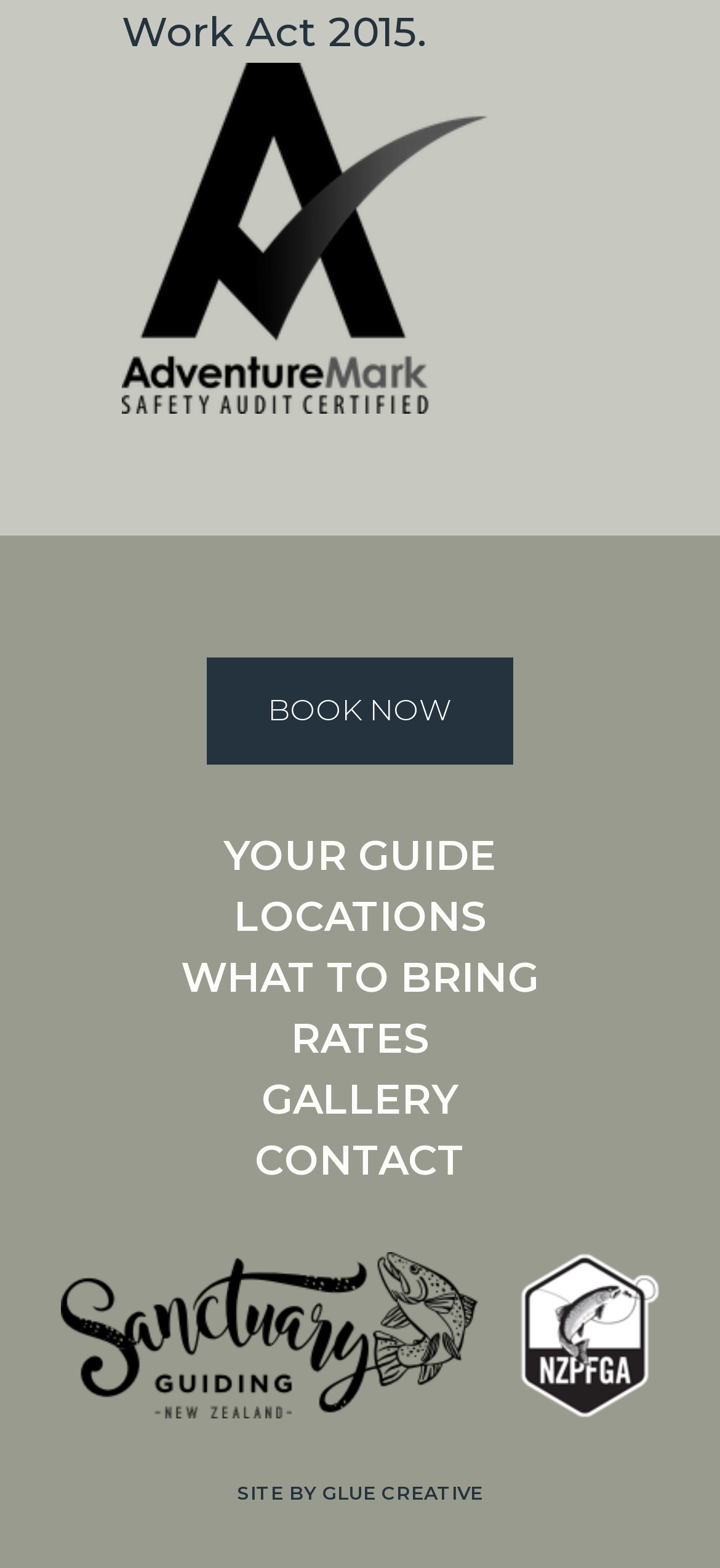Find the bounding box coordinates for the area that should be clicked to accomplish the instruction: "Contact us".

[0.354, 0.724, 0.646, 0.756]